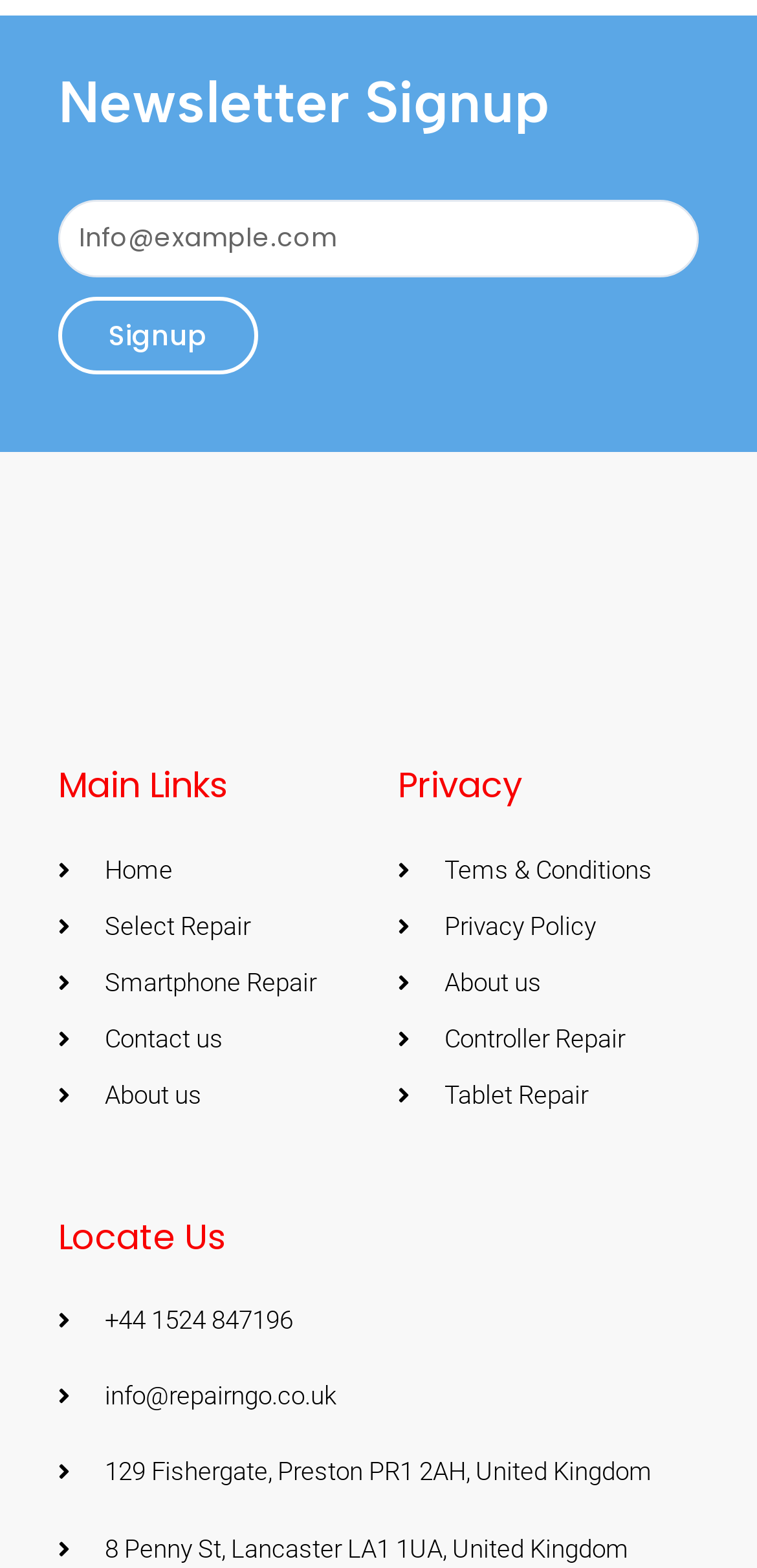Please mark the bounding box coordinates of the area that should be clicked to carry out the instruction: "Read about Marion Van Nostrand Scholarship".

None